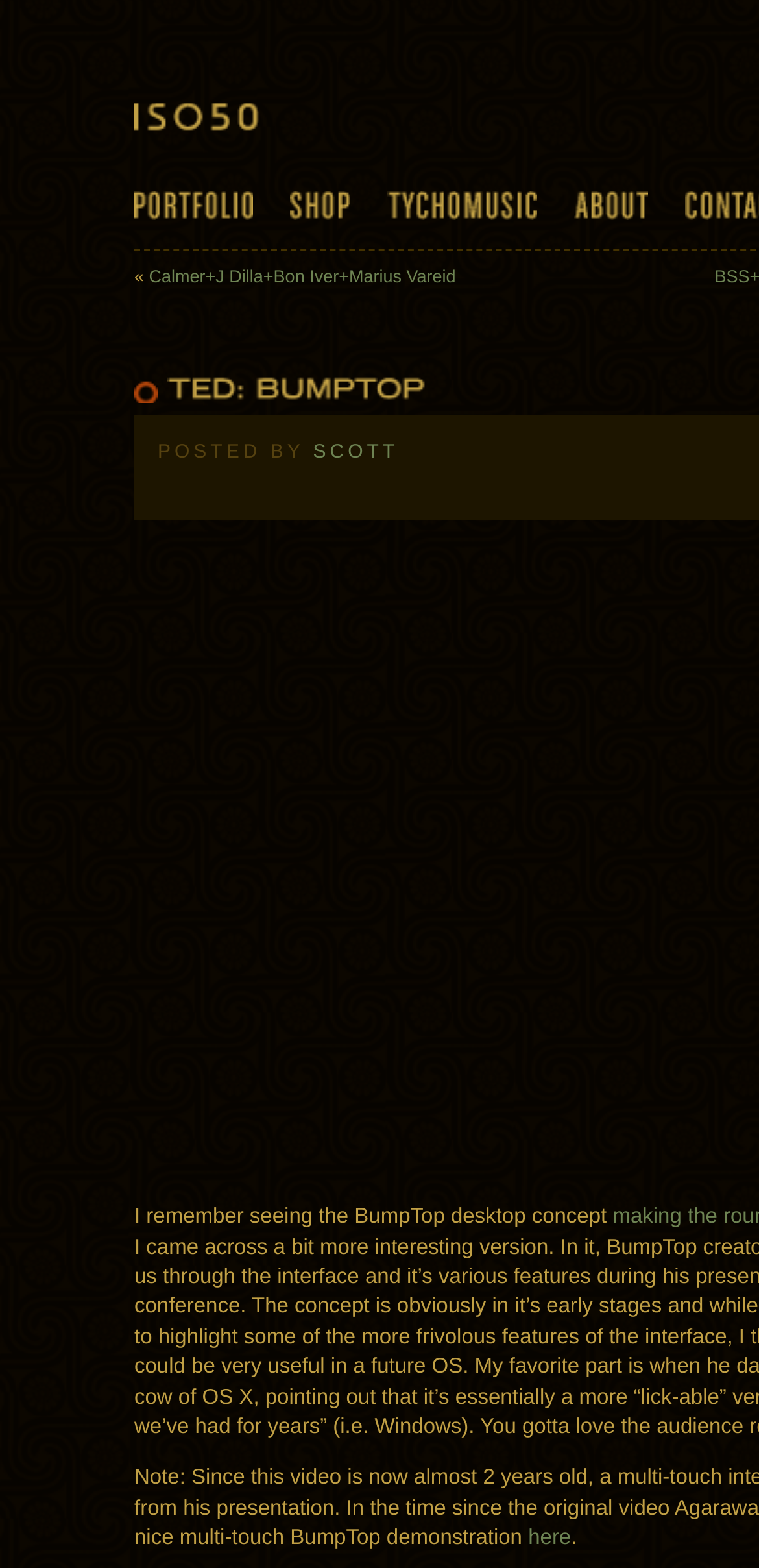Please identify the bounding box coordinates of the element's region that should be clicked to execute the following instruction: "check out Tycho Music". The bounding box coordinates must be four float numbers between 0 and 1, i.e., [left, top, right, bottom].

[0.51, 0.122, 0.708, 0.14]